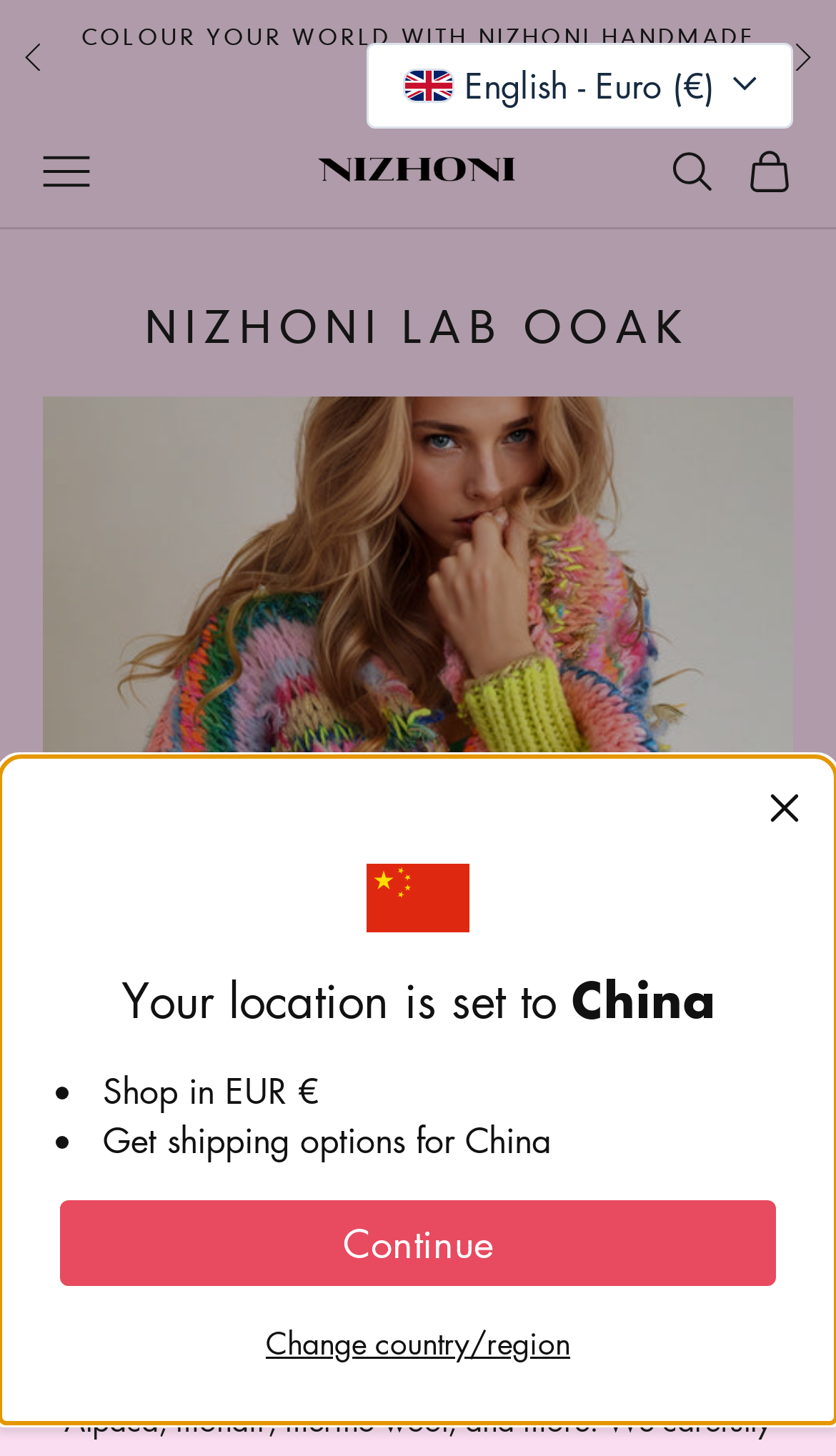Provide the bounding box coordinates for the UI element described in this sentence: "Next". The coordinates should be four float values between 0 and 1, i.e., [left, top, right, bottom].

[0.944, 0.015, 0.974, 0.063]